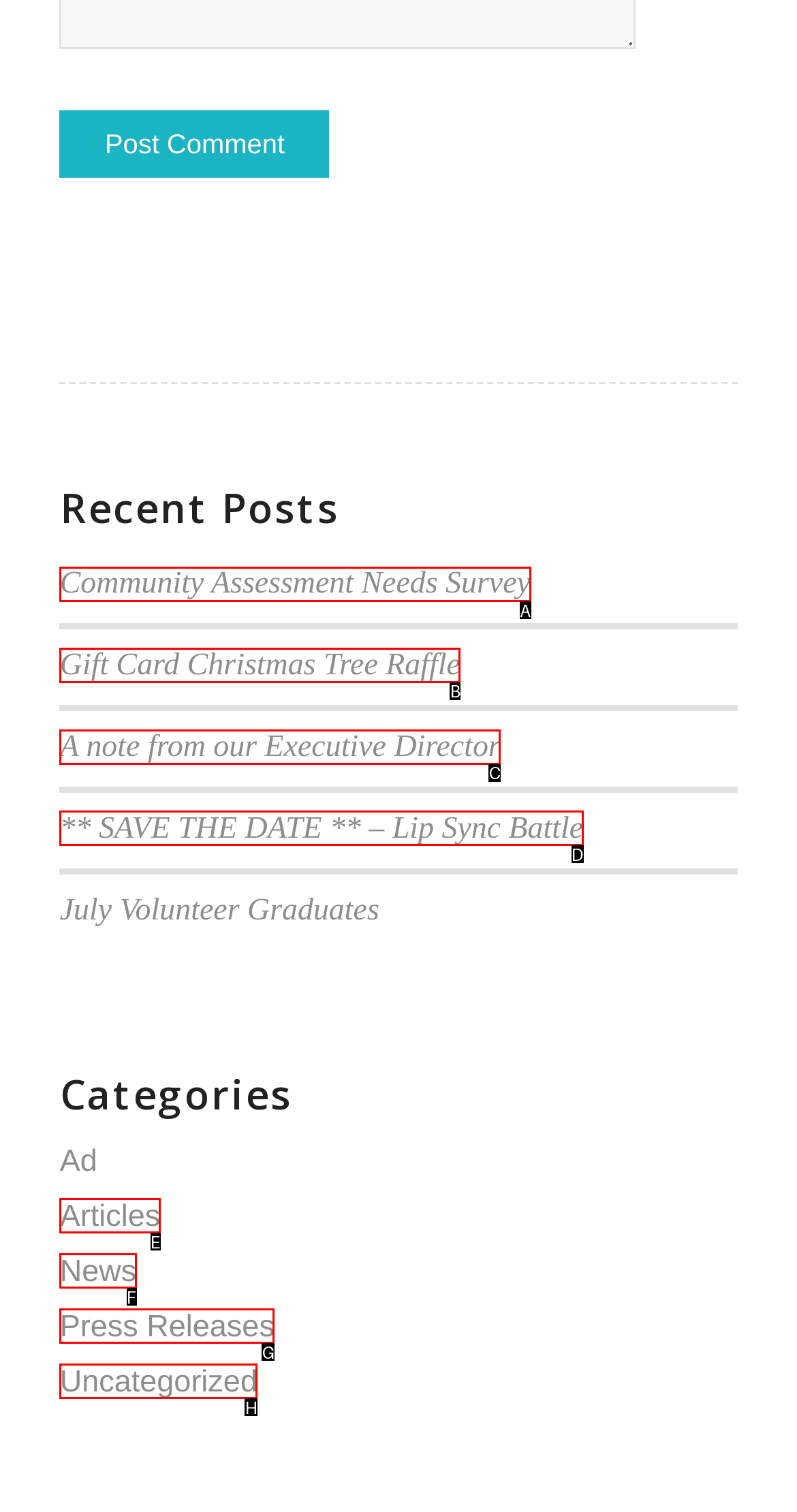Point out the option that needs to be clicked to fulfill the following instruction: Read the recent post 'Community Assessment Needs Survey'
Answer with the letter of the appropriate choice from the listed options.

A